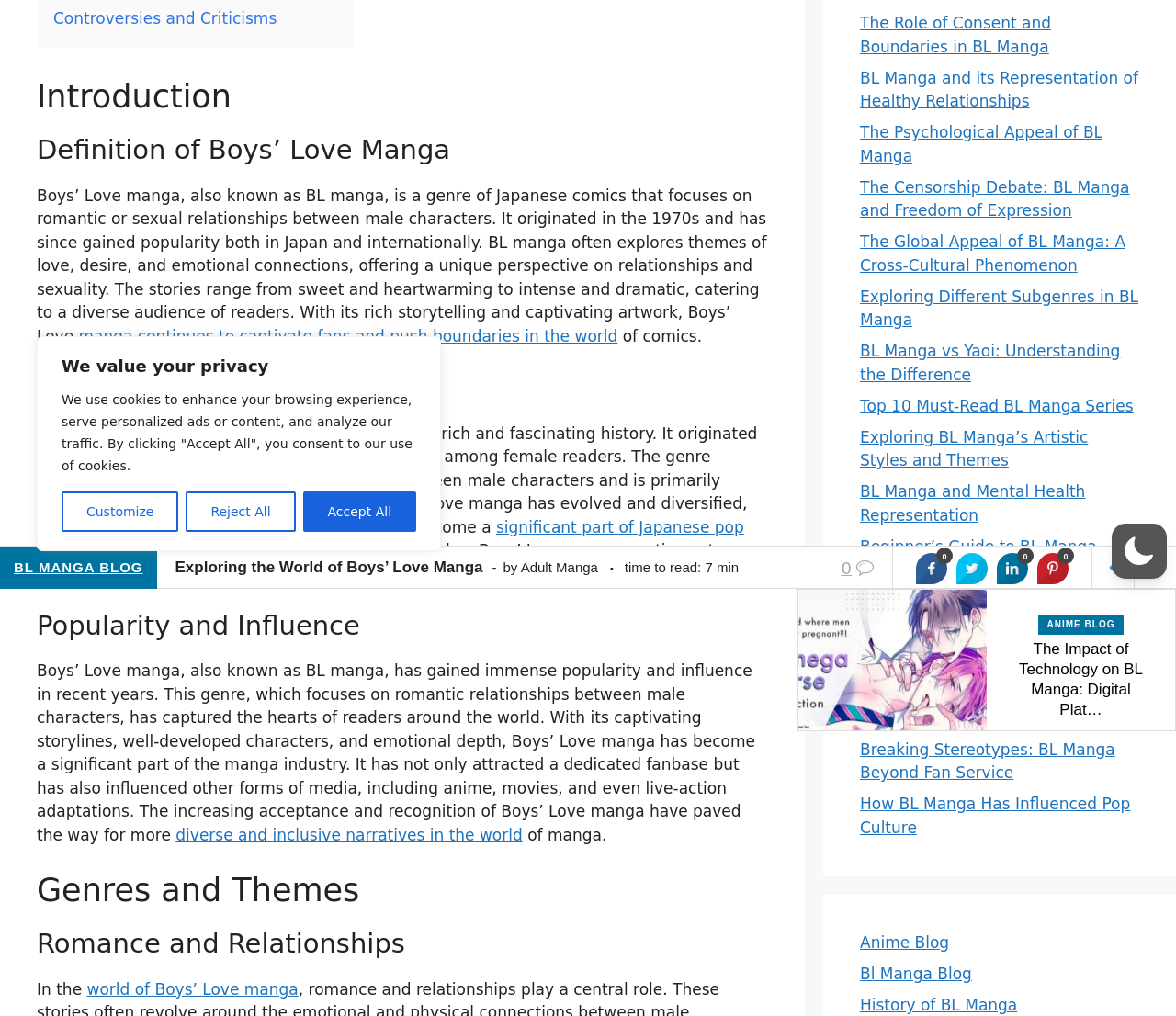Extract the bounding box coordinates for the HTML element that matches this description: "0". The coordinates should be four float numbers between 0 and 1, i.e., [left, top, right, bottom].

[0.707, 0.538, 0.751, 0.58]